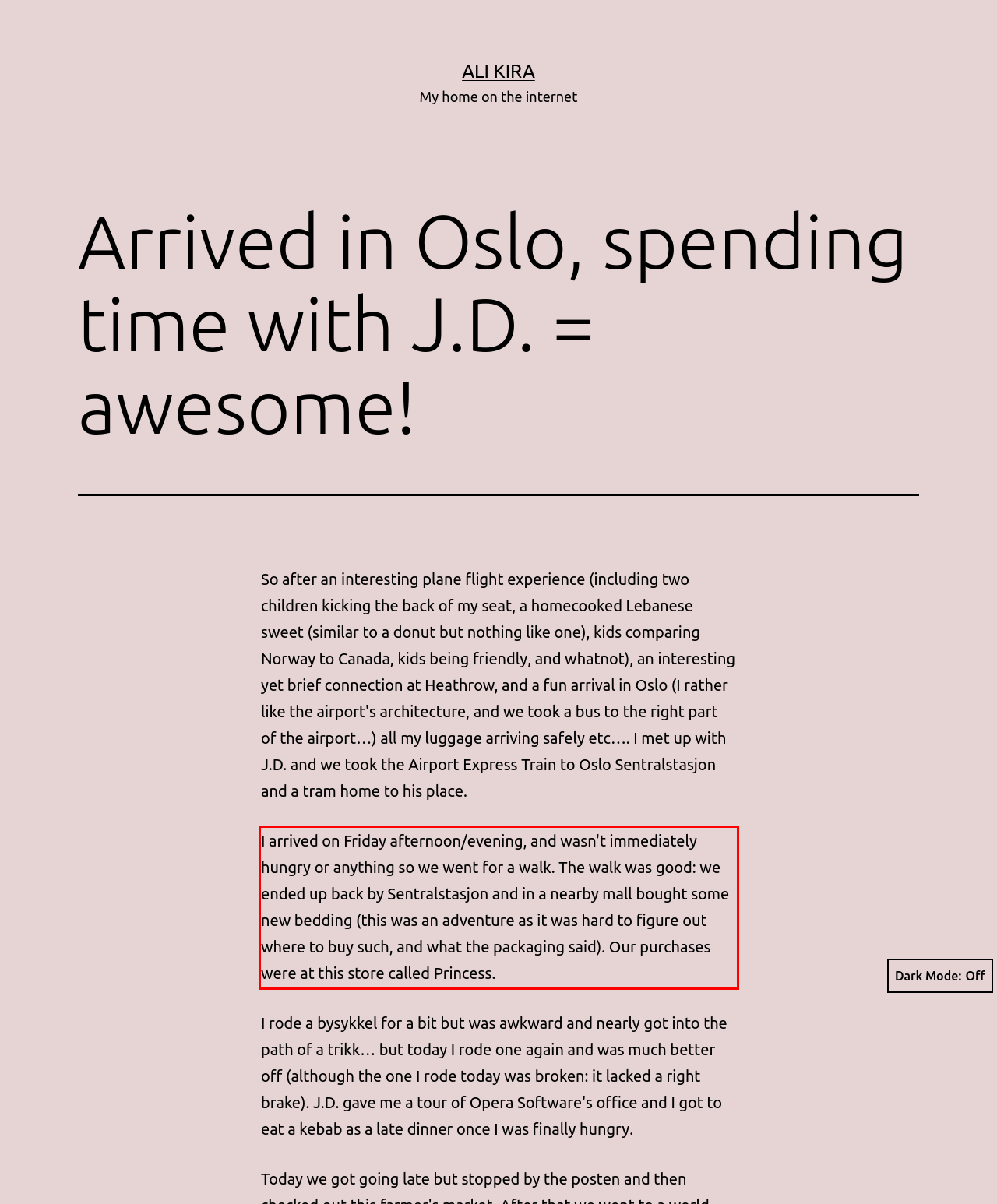Identify the text inside the red bounding box in the provided webpage screenshot and transcribe it.

I arrived on Friday afternoon/evening, and wasn't immediately hungry or anything so we went for a walk. The walk was good: we ended up back by Sentralstasjon and in a nearby mall bought some new bedding (this was an adventure as it was hard to figure out where to buy such, and what the packaging said). Our purchases were at this store called Princess.